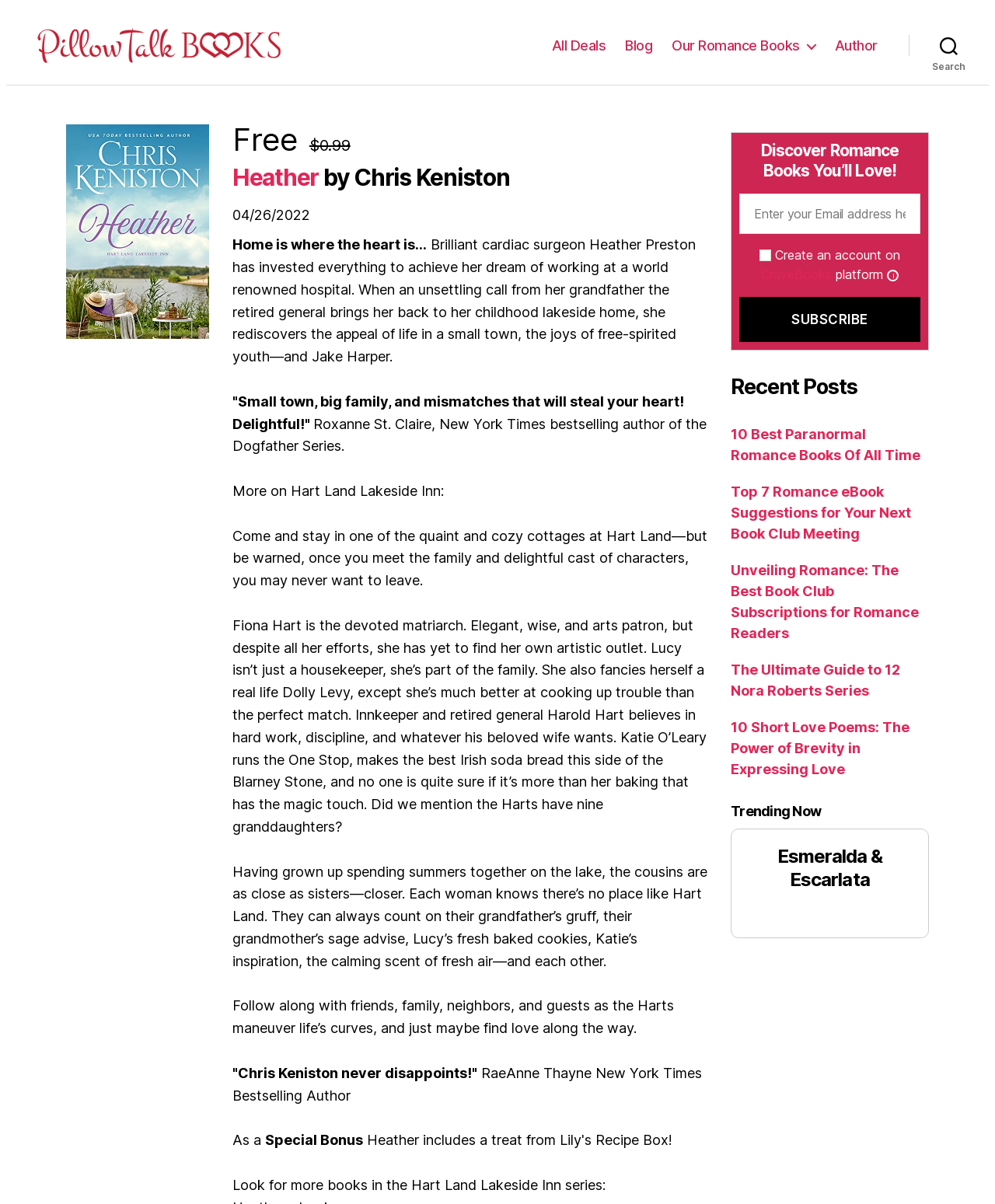Please specify the bounding box coordinates of the clickable region necessary for completing the following instruction: "Learn about 'Punches/Dies/Blades'". The coordinates must consist of four float numbers between 0 and 1, i.e., [left, top, right, bottom].

None